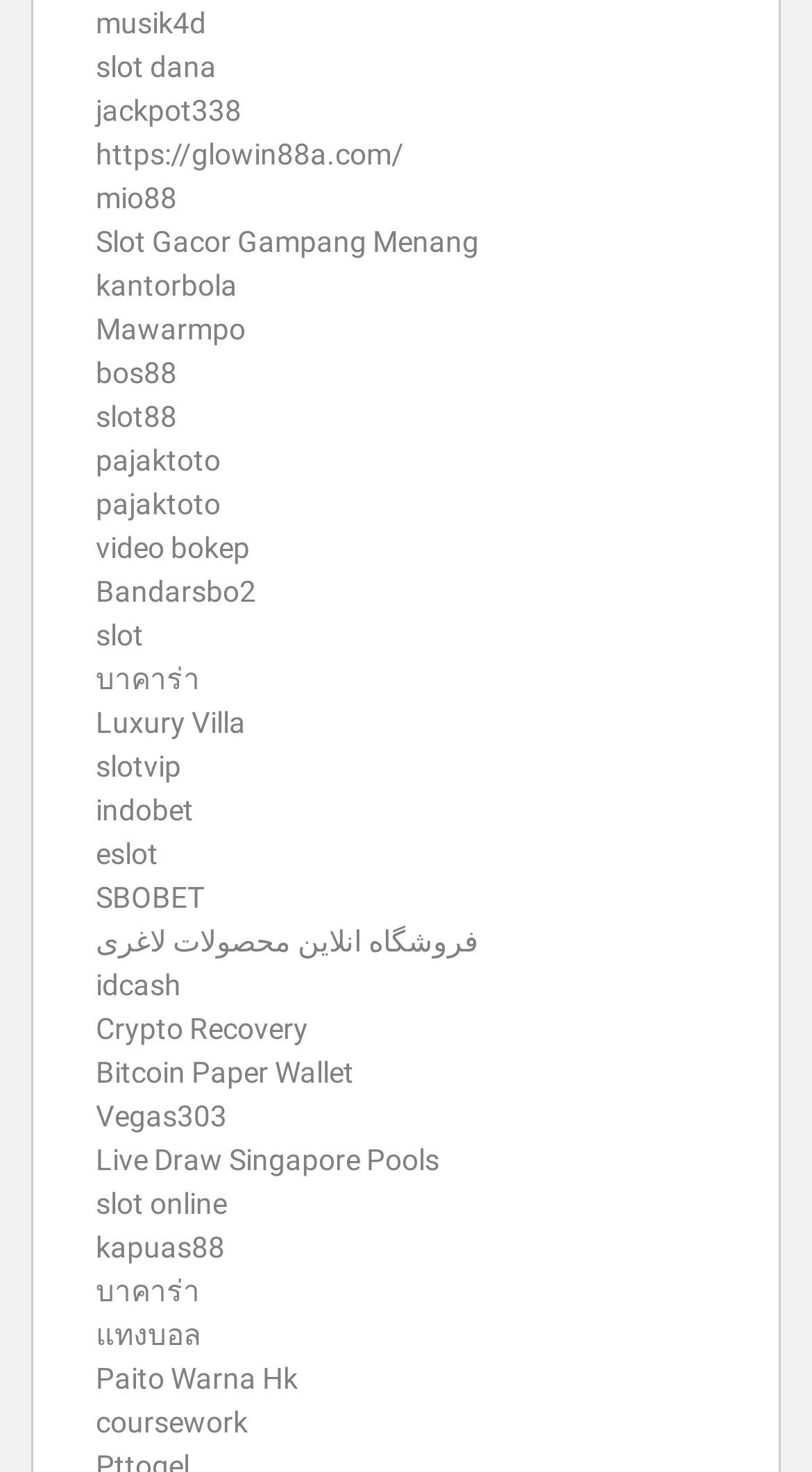Determine the bounding box coordinates of the UI element that matches the following description: "musik4d". The coordinates should be four float numbers between 0 and 1 in the format [left, top, right, bottom].

[0.118, 0.005, 0.254, 0.028]